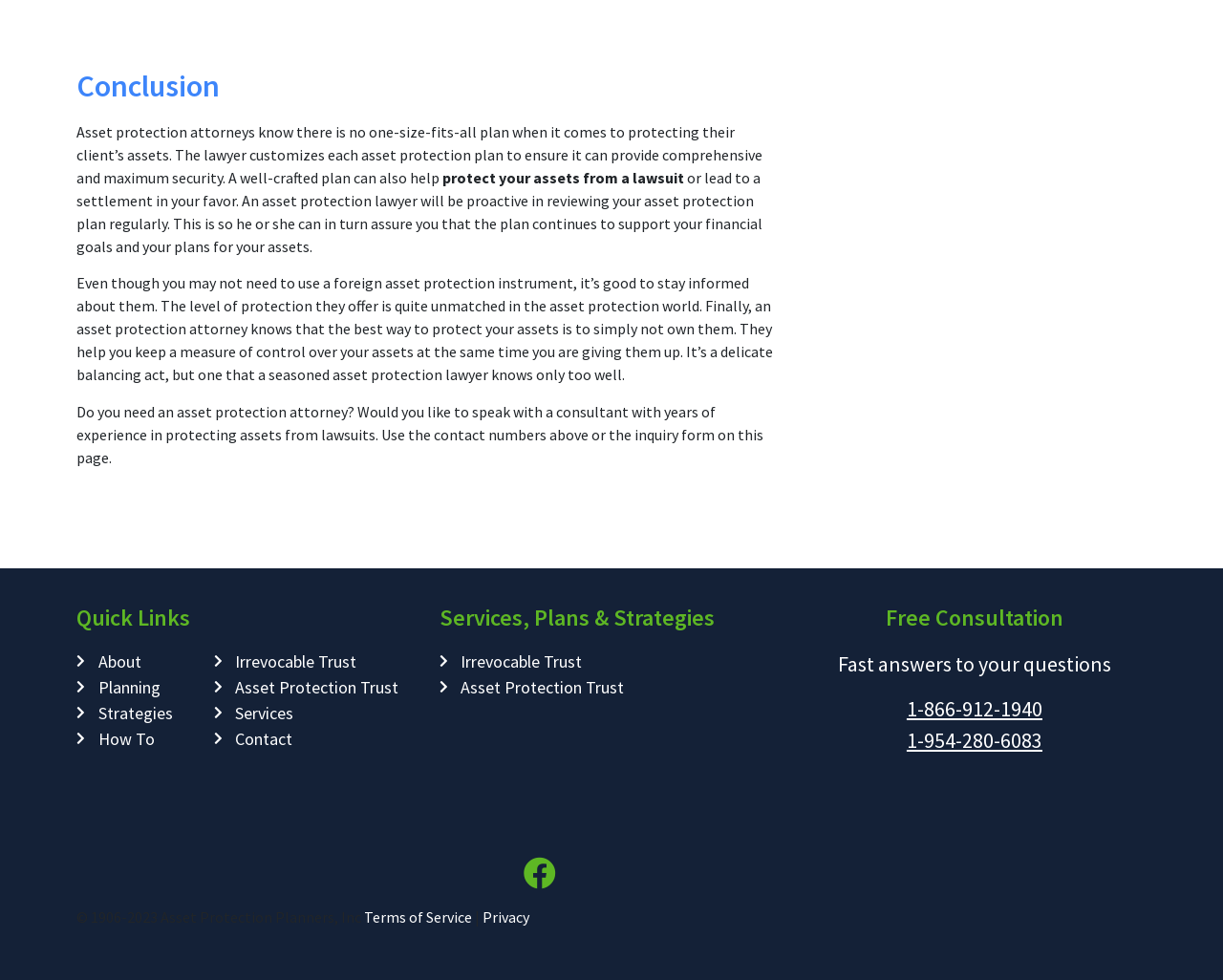With reference to the image, please provide a detailed answer to the following question: What is the benefit of a well-crafted asset protection plan?

As stated on the webpage, a well-crafted plan can help protect assets from a lawsuit or lead to a settlement in the client's favor, which suggests that the benefit of a well-crafted asset protection plan is to help in lawsuit or settlement.